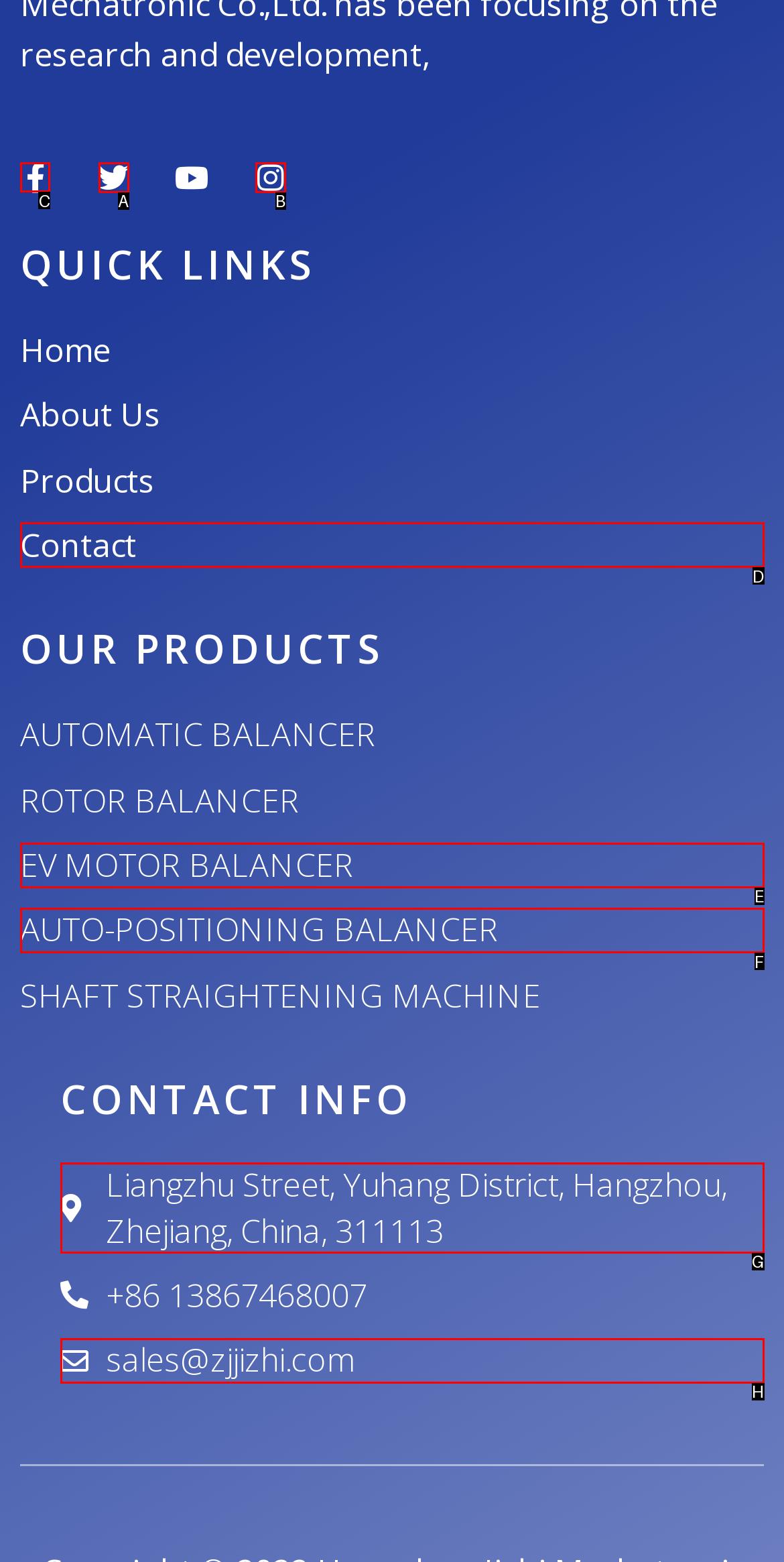Choose the HTML element you need to click to achieve the following task: Visit Facebook page
Respond with the letter of the selected option from the given choices directly.

C